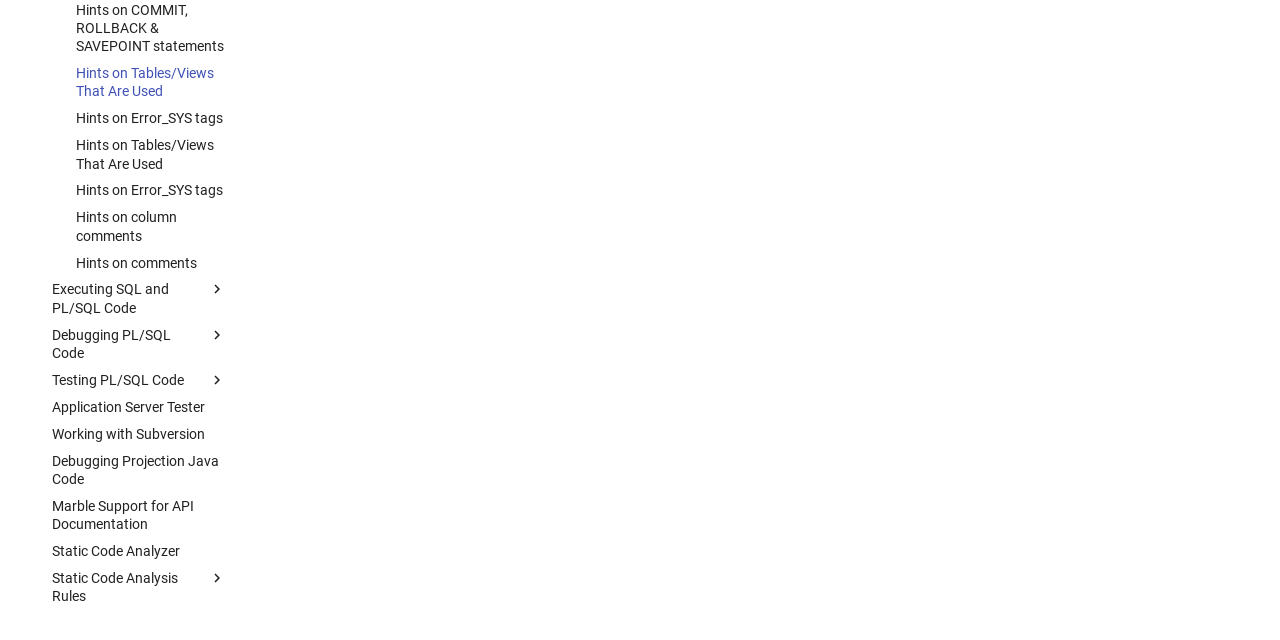Extract the bounding box coordinates for the UI element described as: "Executing SQL and PL/SQL Code".

[0.041, 0.438, 0.177, 0.495]